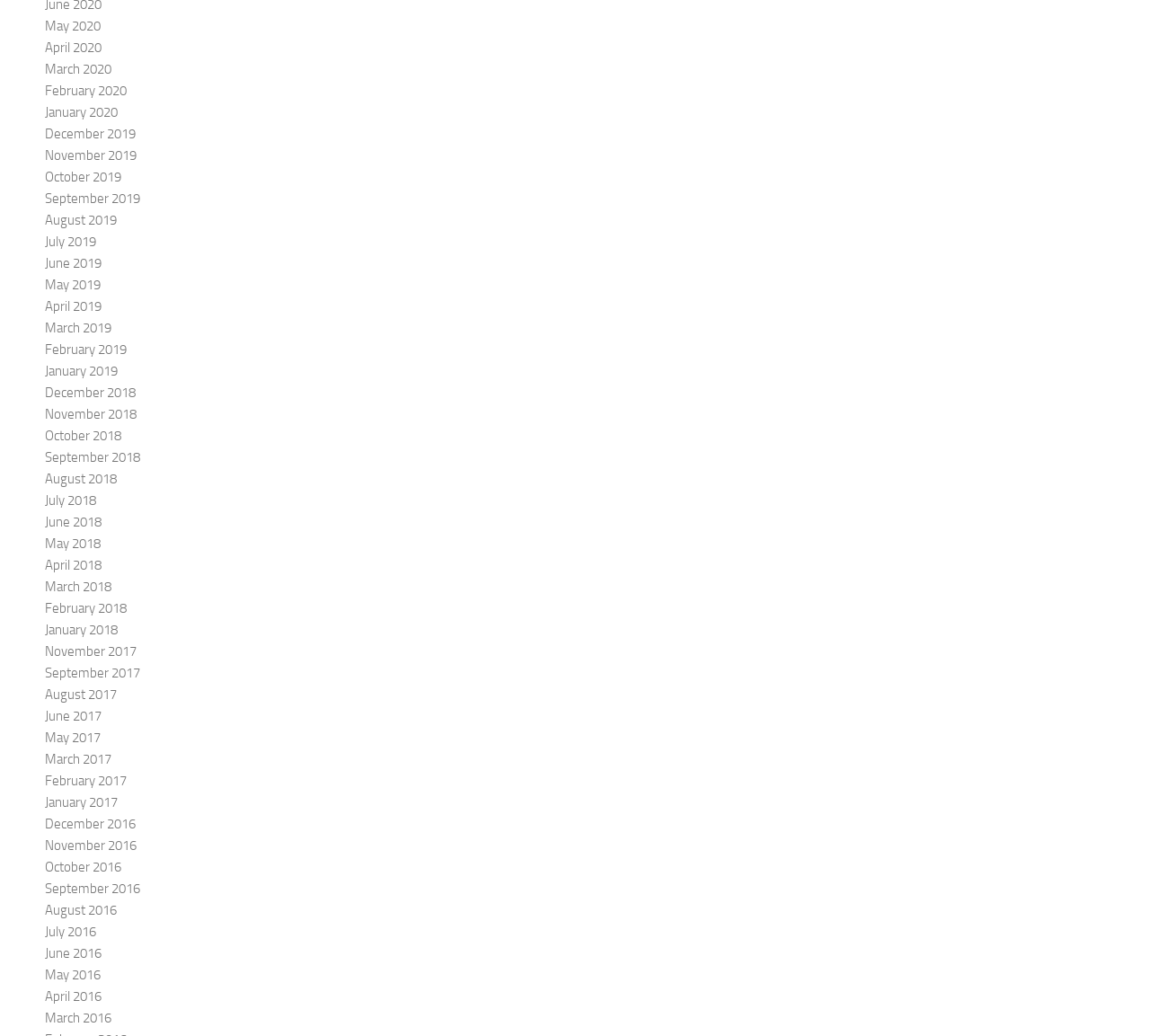Can you give a detailed response to the following question using the information from the image? Are there any months available in 2017?

I found that there are several links with '2017' in their text, indicating that there are months available in 2017, specifically November 2017, September 2017, August 2017, June 2017, May 2017, March 2017, and February 2017.